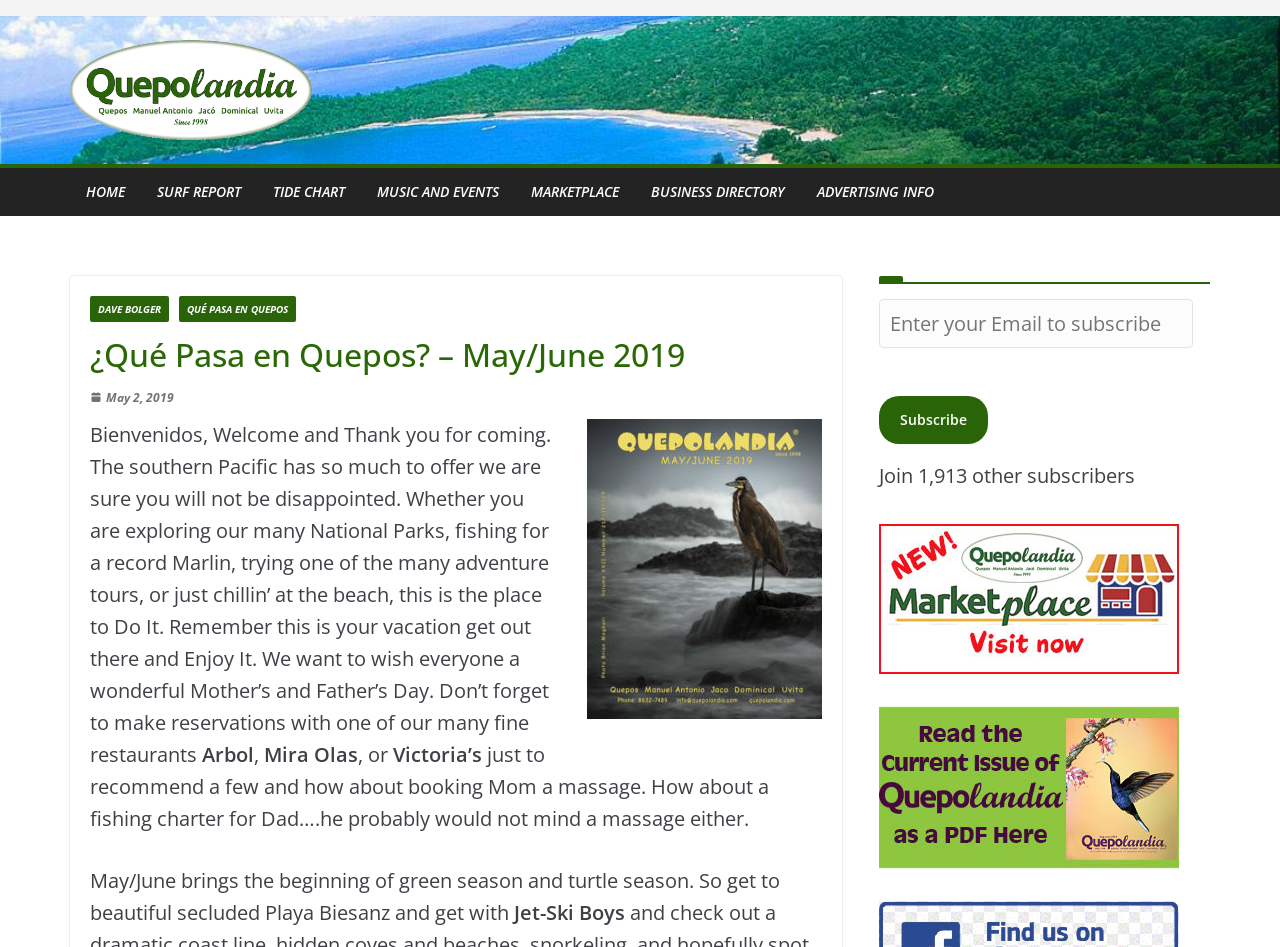Summarize the webpage with intricate details.

The webpage is titled "¿Qué Pasa en Quepos? – May/June 2019 – Quepolandia" and has a prominent logo image of "Quepolandia" at the top left corner. Below the logo, there are seven navigation links: "HOME", "SURF REPORT", "TIDE CHART", "MUSIC AND EVENTS", "MARKETPLACE", "BUSINESS DIRECTORY", and "ADVERTISING INFO", arranged horizontally across the top of the page.

Below the navigation links, there is a header section with a heading that reads "¿Qué Pasa en Quepos? – May/June 2019". To the right of the header, there is a link "May 2, 2019" with a small image and a time indicator next to it.

The main content of the page is a welcome message that spans across the top half of the page. The message is written in a friendly tone, inviting readers to explore the southern Pacific and enjoy their vacation. It also mentions Mother's and Father's Day and suggests making reservations at one of the many fine restaurants.

Below the welcome message, there is a large image that takes up most of the page's width, likely the cover of the May/June 2019 issue. To the right of the image, there are three short paragraphs of text, each with a heading that reads "Arbol", "Mira Olas", and "Victoria's", respectively.

Further down the page, there are two more paragraphs of text, one mentioning the beginning of green season and turtle season, and another recommending activities such as booking a massage or a fishing charter.

At the bottom right corner of the page, there are three sections of complementary content. The first section has a heading and a text input field to subscribe to a newsletter, along with a "Subscribe" button. The second and third sections have links, but no descriptive text.

Throughout the page, there are several images, including the logo, the cover image, and a small image next to the "May 2, 2019" link. The overall layout is organized, with clear headings and concise text, making it easy to navigate and read.